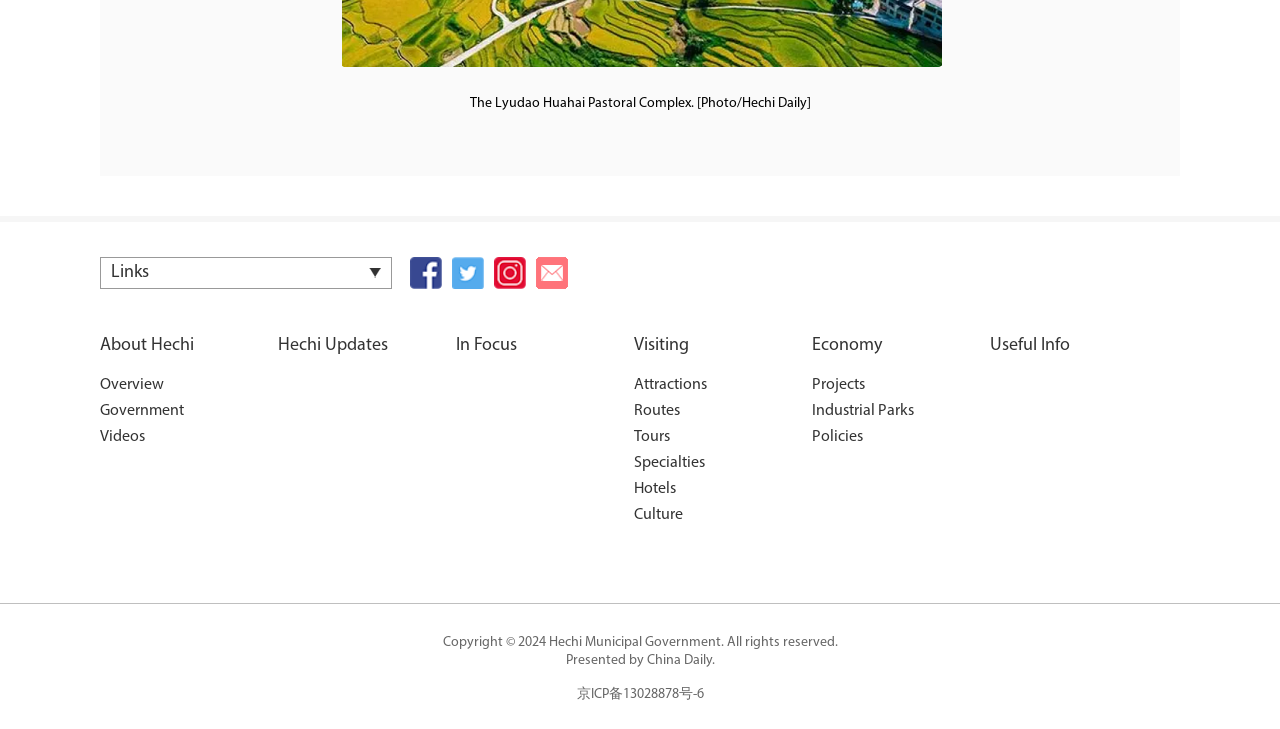Give the bounding box coordinates for the element described as: "Industrial Parks".

[0.634, 0.546, 0.727, 0.582]